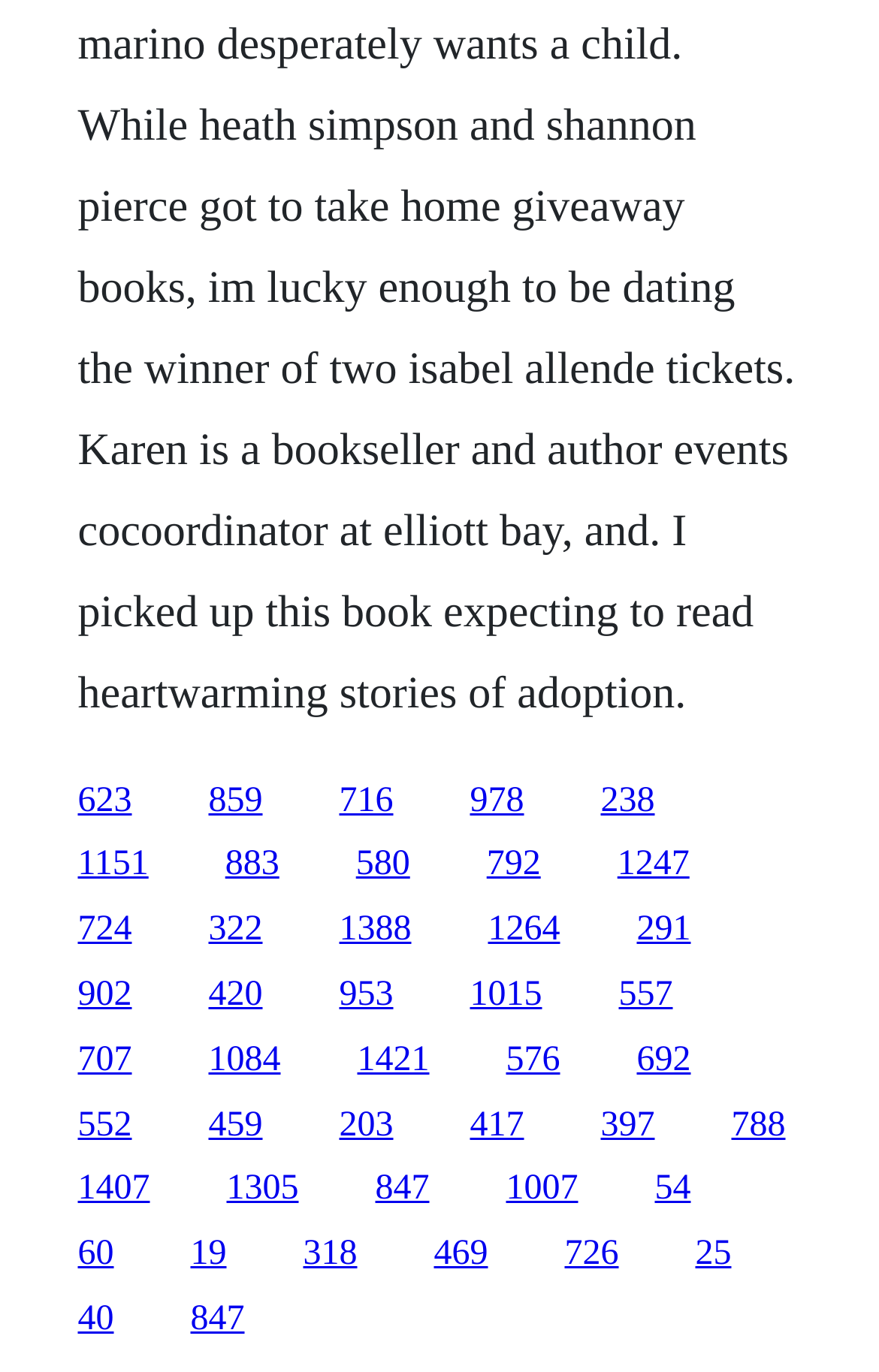Identify the bounding box coordinates of the section to be clicked to complete the task described by the following instruction: "visit the third link". The coordinates should be four float numbers between 0 and 1, formatted as [left, top, right, bottom].

[0.386, 0.569, 0.447, 0.597]